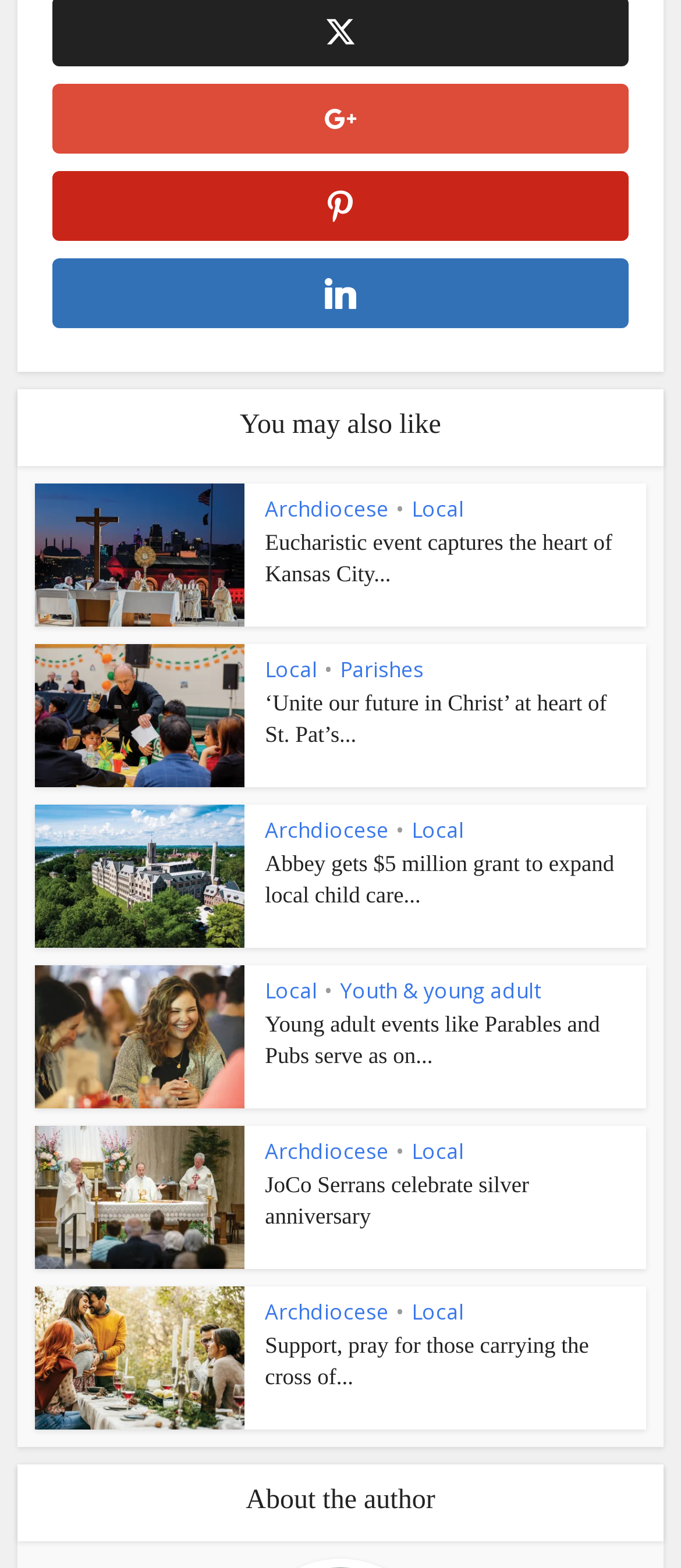Using the provided element description: "Youth & young adult", determine the bounding box coordinates of the corresponding UI element in the screenshot.

[0.499, 0.622, 0.794, 0.641]